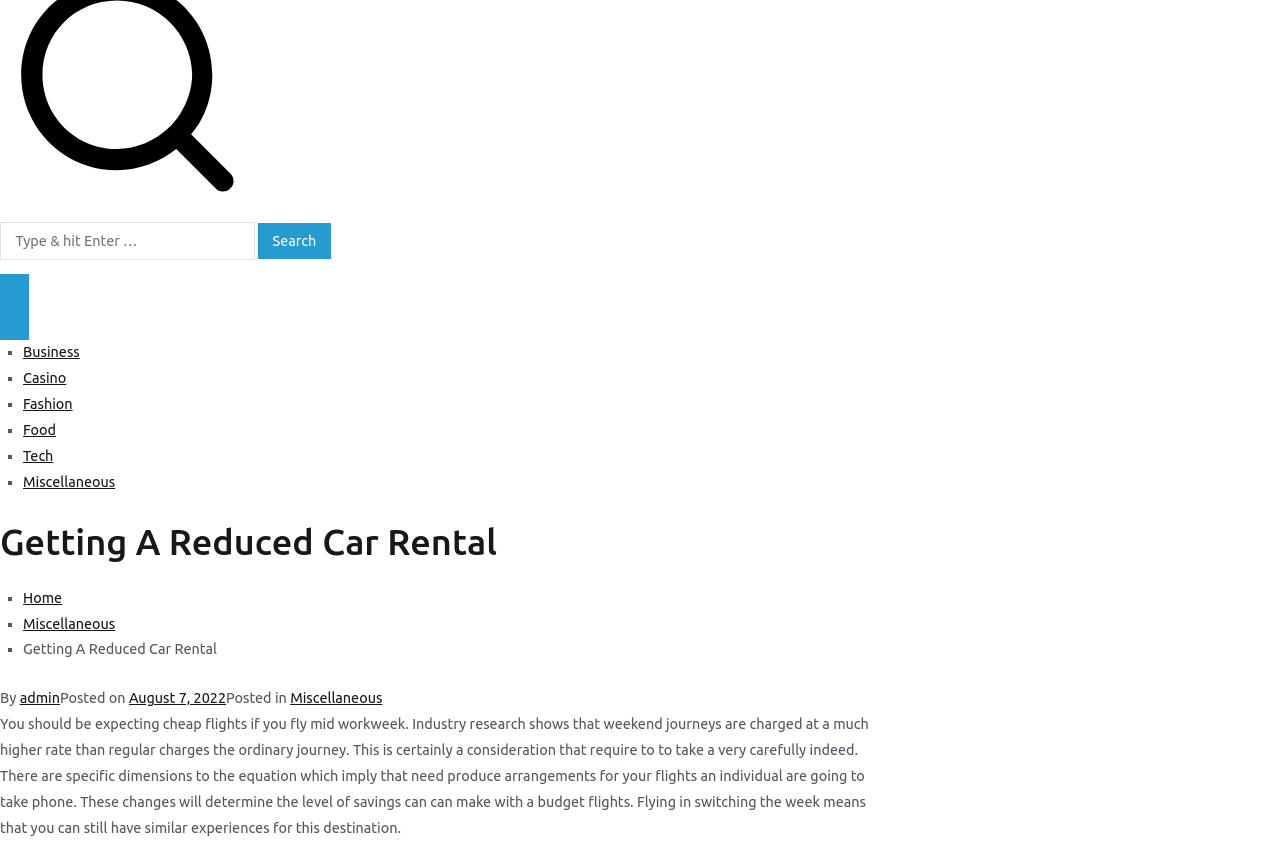What is the purpose of the searchbox?
Based on the image, give a concise answer in the form of a single word or short phrase.

Search for content